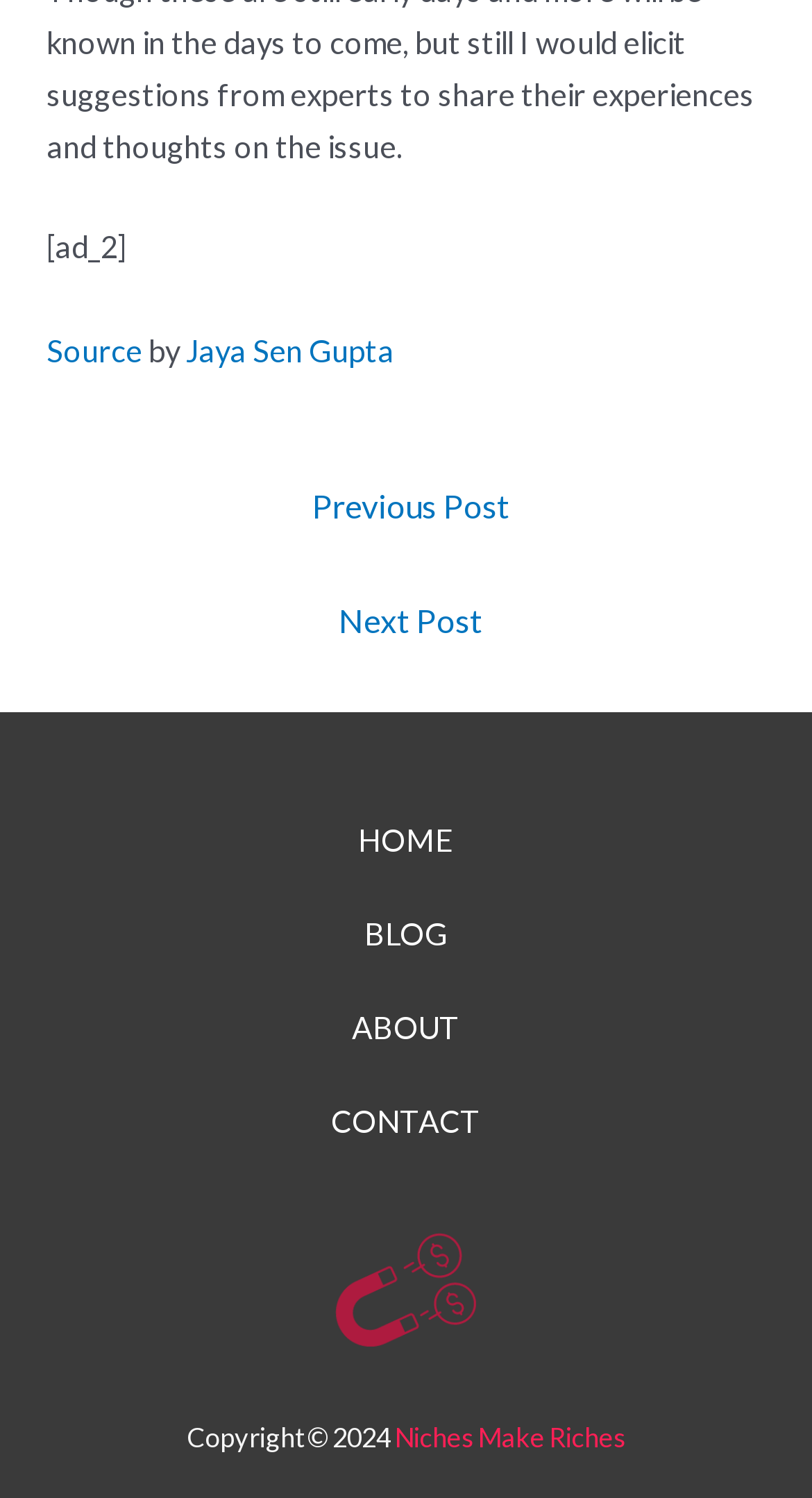Reply to the question with a brief word or phrase: How many navigation sections are there?

2